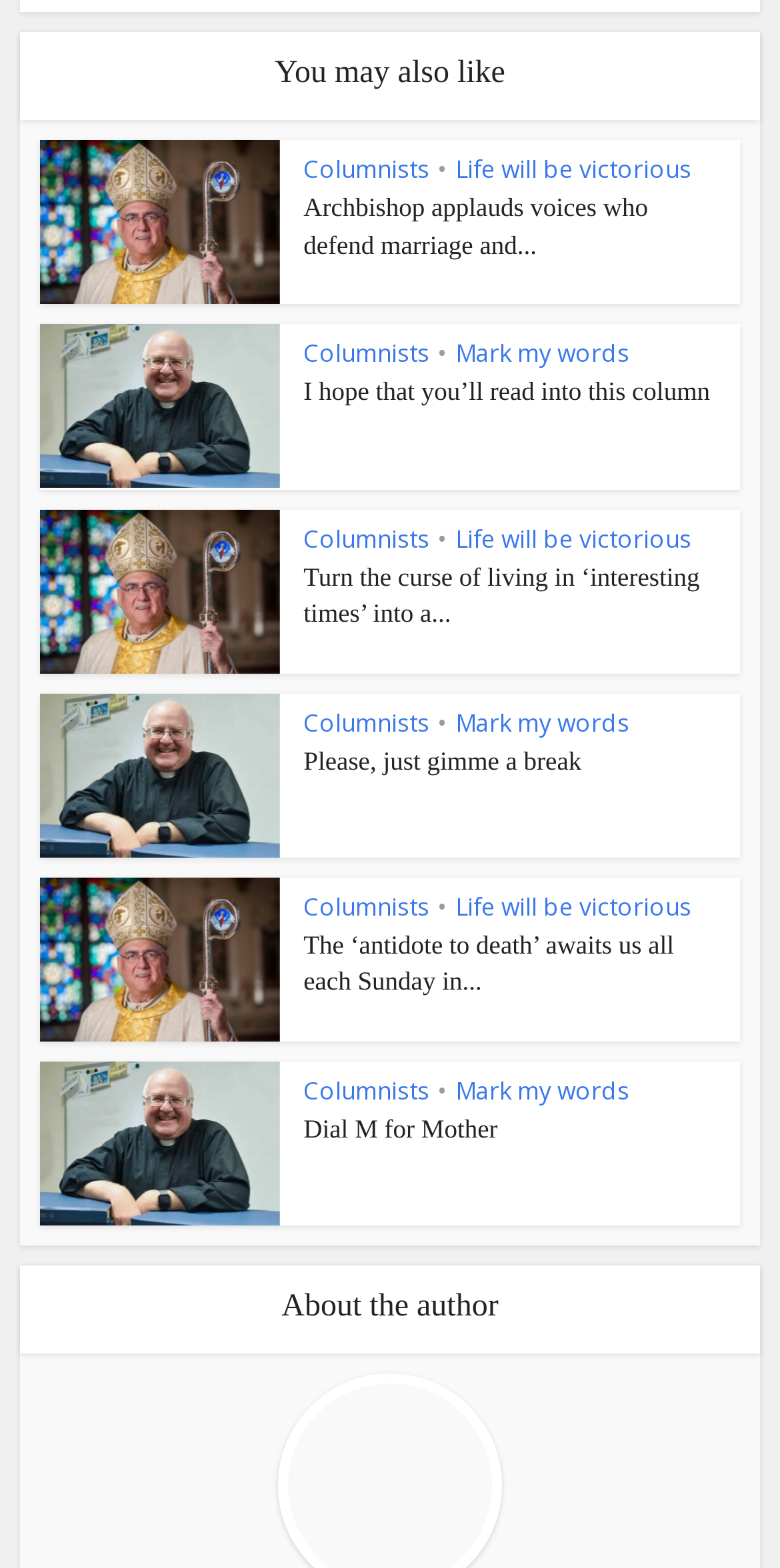Using the description: "Please, just gimme a break", determine the UI element's bounding box coordinates. Ensure the coordinates are in the format of four float numbers between 0 and 1, i.e., [left, top, right, bottom].

[0.389, 0.475, 0.746, 0.494]